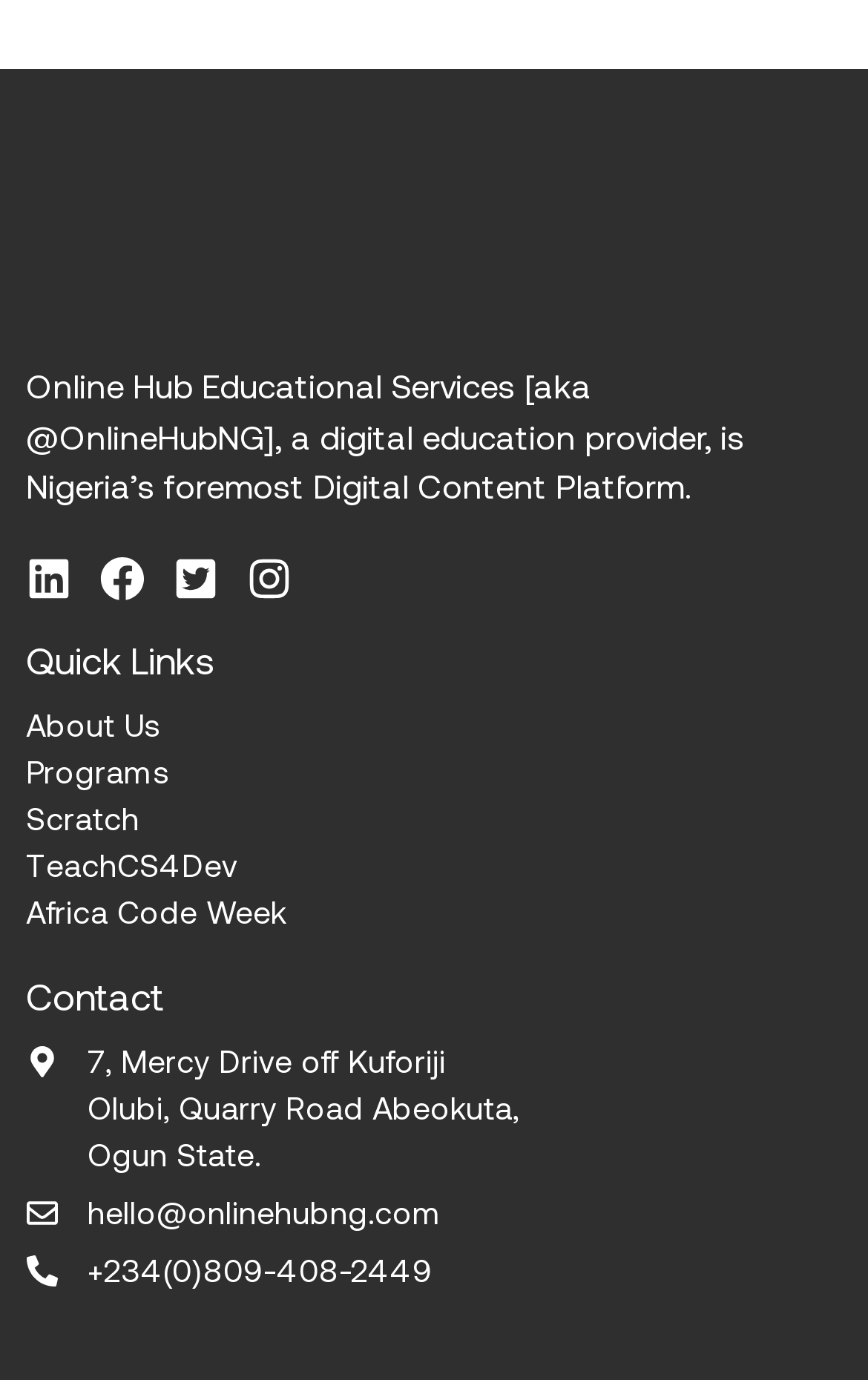How many phone numbers are available for contact?
Please provide a comprehensive answer to the question based on the webpage screenshot.

The contact section provides one phone number, which is '+234(0)809-408-2449', and can be used to contact the digital education provider.